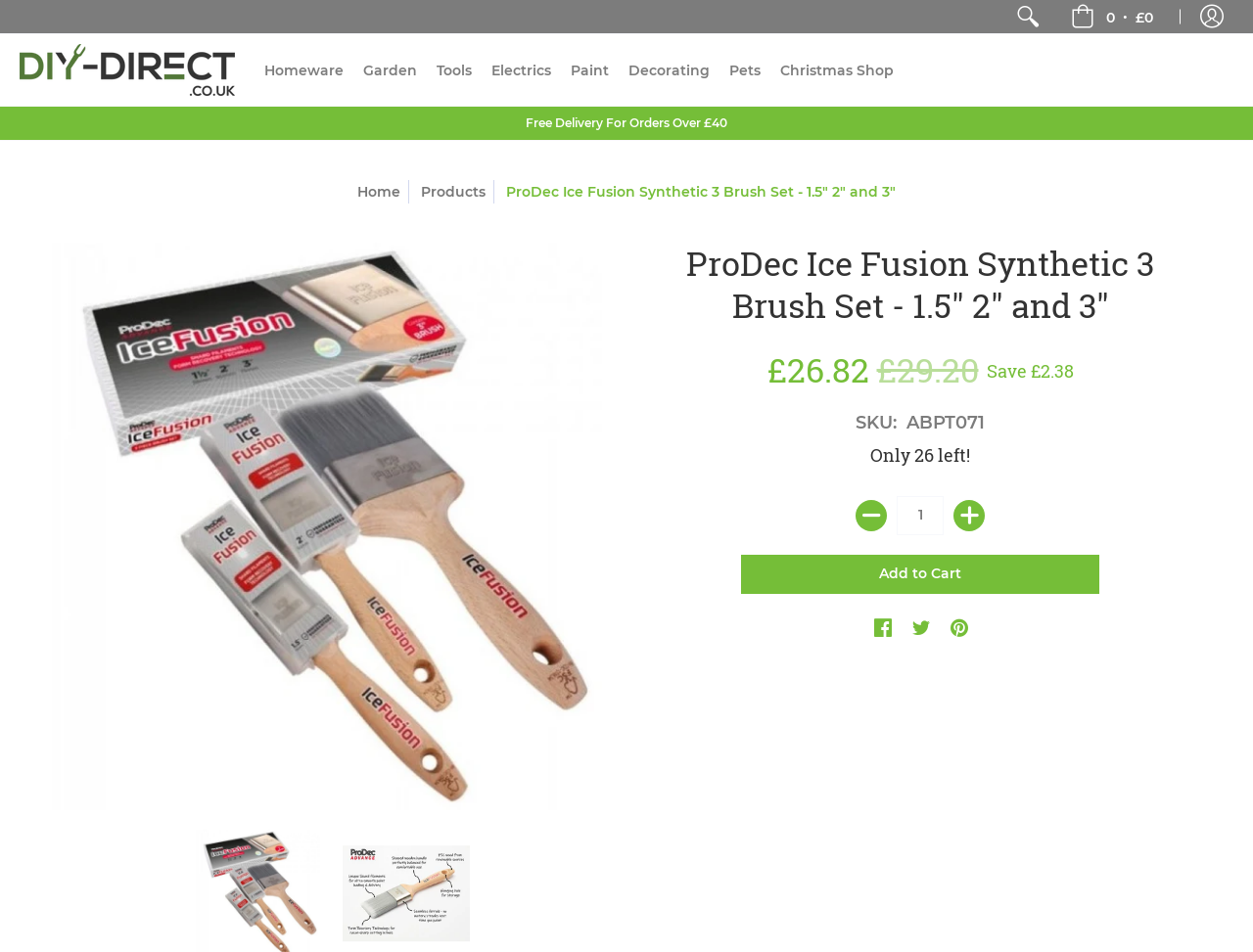Describe all the key features and sections of the webpage thoroughly.

This webpage is a product page for a ProDec Advanced Ice Fusion Shard Filament 3 Piece Large Paint Brush Set. At the top, there is a navigation menu with options such as "Search", "Cart", and "Log in". Below this, there is a banner with a link to the product title and an image of the product.

On the left side, there is a main navigation menu with categories like "Homeware", "Garden", "Tools", "Electrics", "Paint", "Decorating", "Pets", and "Christmas Shop". Above this menu, there is a notice stating "Free Delivery For Orders Over £40".

In the center of the page, there is a large image of the product, with a smaller image below it. The product title, "ProDec Ice Fusion Synthetic 3 Brush Set - 1.5" 2" and 3"", is displayed prominently above the images. Below the title, there is a price section showing the current price of £26.82 and the original price of £29.20, with a strikethrough indicating a discount.

To the right of the price section, there is a section displaying the product's SKU, ABPT071. Below this, there is a notice stating "Only 26 left!" in bold text, indicating the limited availability of the product.

Underneath the product images, there is an "Add to Cart" button, as well as buttons to subtract or add the product quantity. There are also social media buttons for Facebook, Twitter, and Pinterest.

At the bottom of the page, there is a breadcrumbs navigation menu showing the path from the homepage to the current product page.